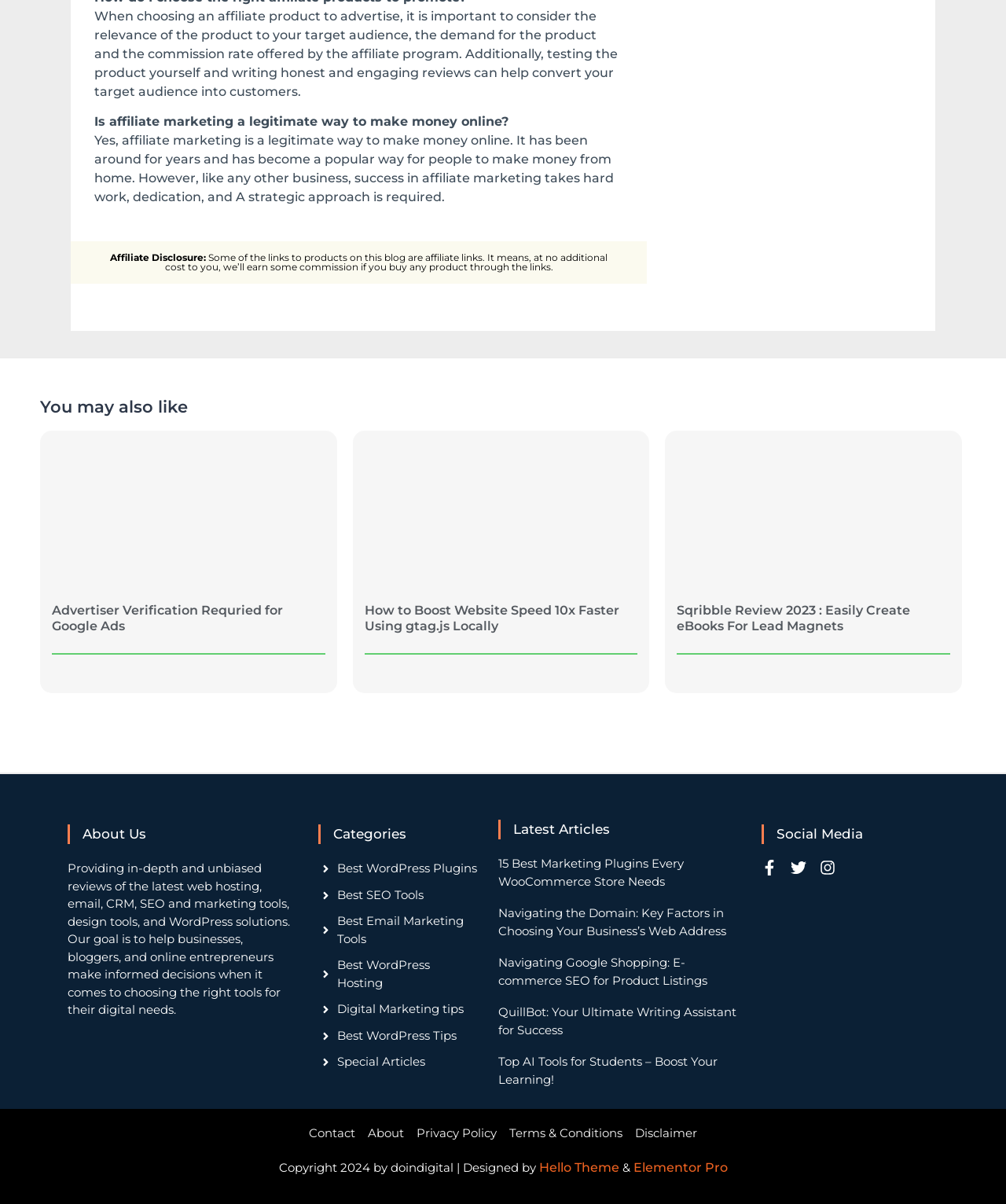Please determine the bounding box coordinates of the section I need to click to accomplish this instruction: "Explore 'Best WordPress Plugins'".

[0.317, 0.714, 0.475, 0.729]